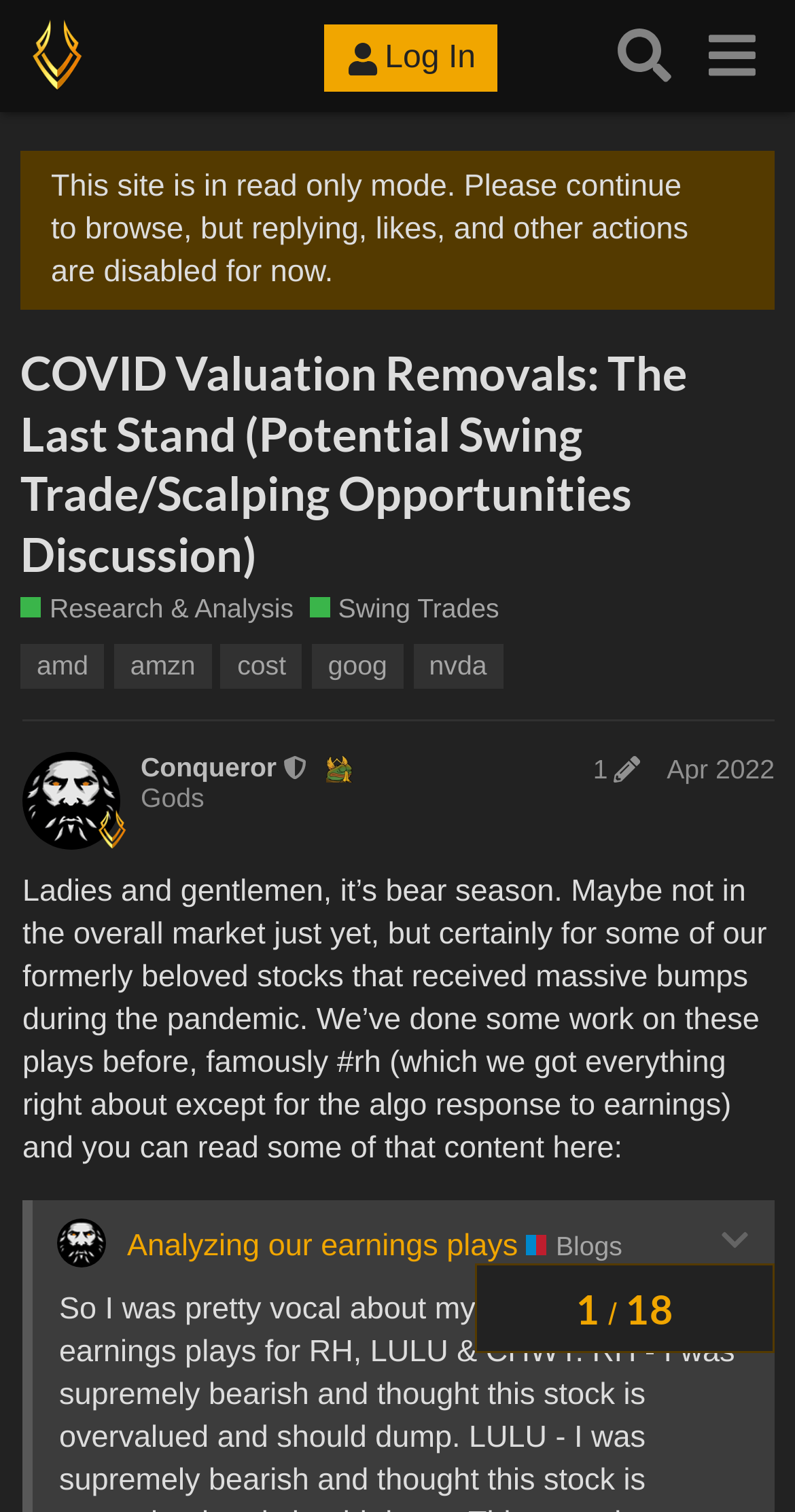Select the bounding box coordinates of the element I need to click to carry out the following instruction: "Visit the Valhalla page".

[0.026, 0.013, 0.118, 0.061]